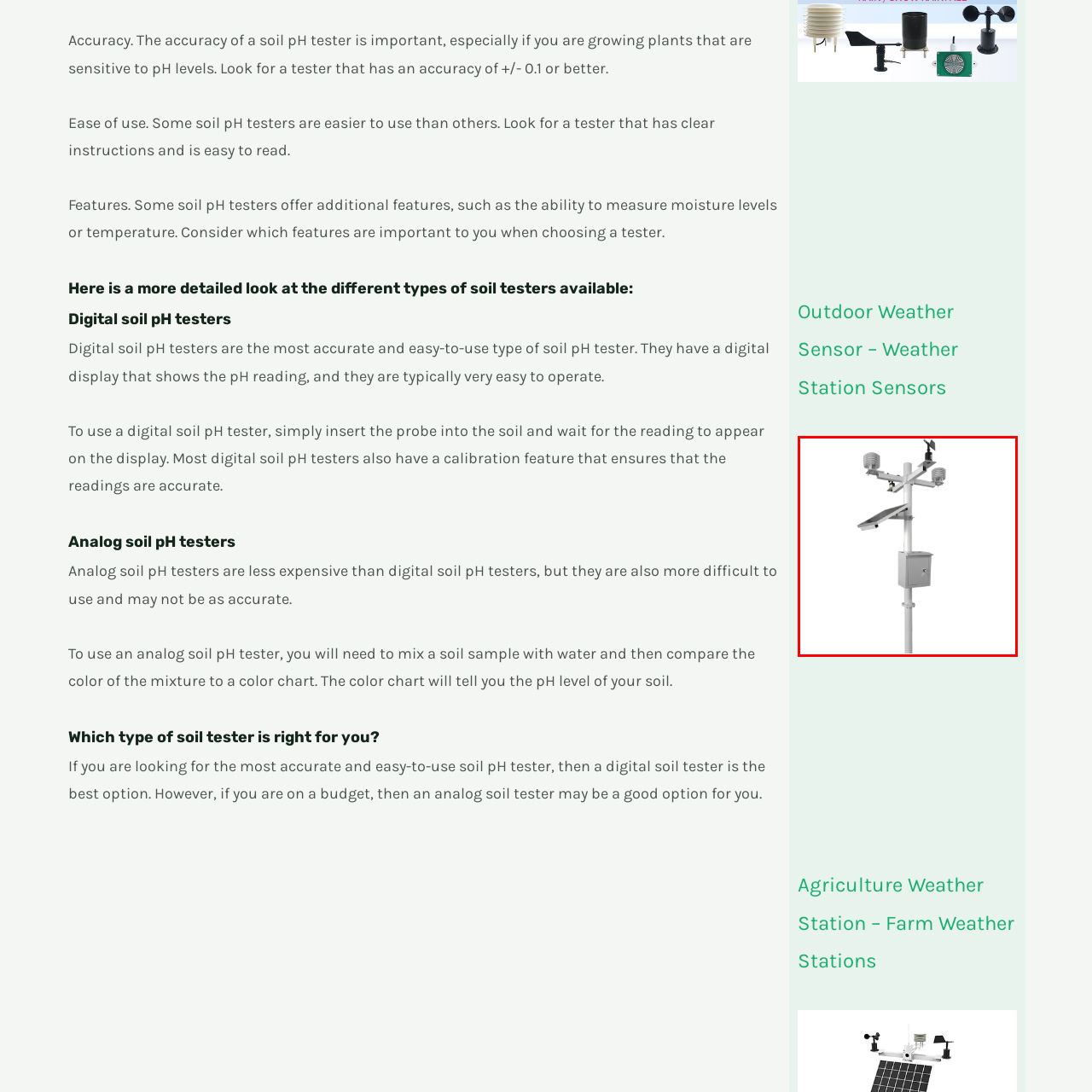What is the purpose of the multiple sensor arms?
Carefully look at the image inside the red bounding box and answer the question in a detailed manner using the visual details present.

The multiple sensor arms on the weather station are designed to monitor various atmospheric conditions, including wind speed, temperature, humidity, and possibly precipitation levels, providing farmers and agricultural researchers with accurate and real-time environmental data.